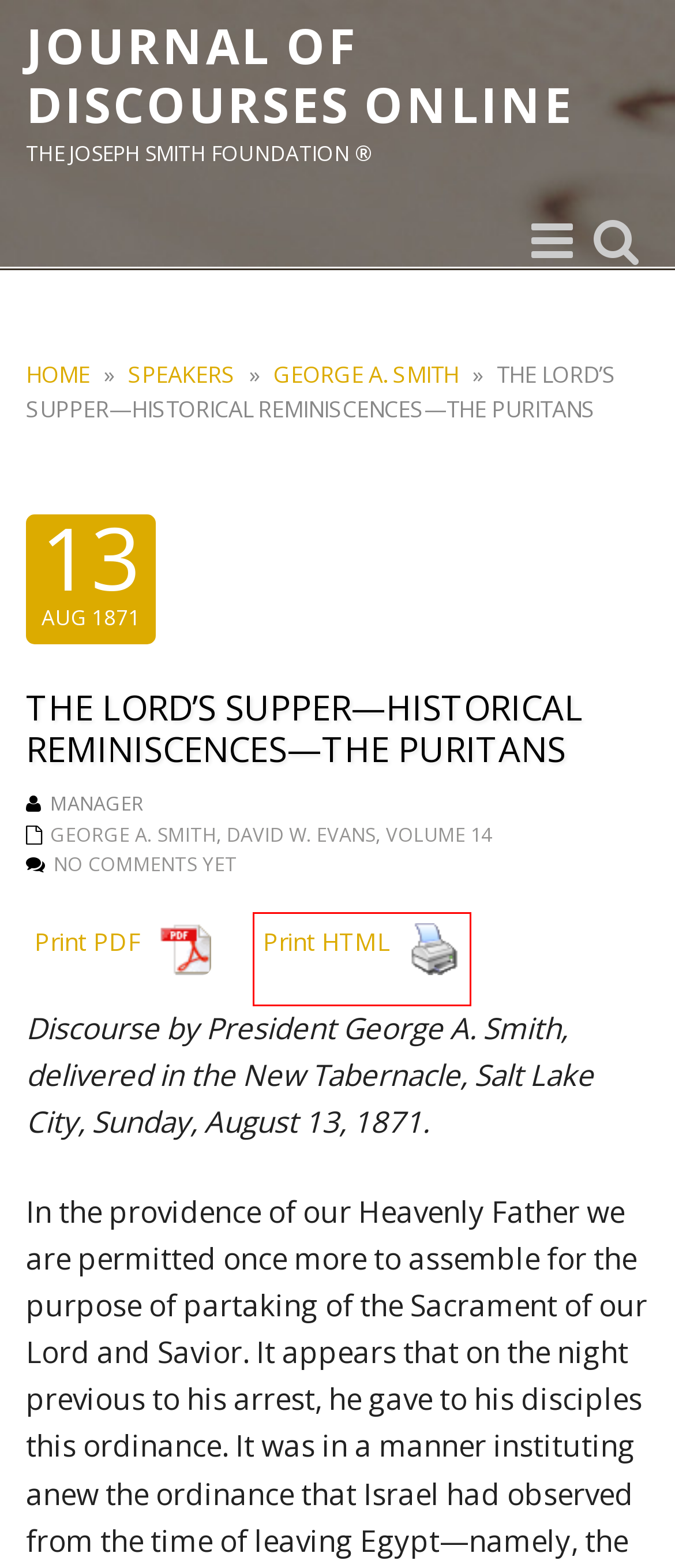Assess the screenshot of a webpage with a red bounding box and determine which webpage description most accurately matches the new page after clicking the element within the red box. Here are the options:
A. Volume 14 Archives - Journal of Discourses Online
B. David W. Evans Archives - Journal of Discourses Online
C. Journal of Discourses Online - The Joseph Smith Foundation ®
D. Speakers Archives - Journal of Discourses Online
E. Light of the Spirit—Coming Tribulations—Present Salvation
F. The Lord’s Supper—Historical Reminiscences—The Puritans - Journal of Discourses Online
G. George A. Smith Archives - Journal of Discourses Online
H. Volumes Archives - Journal of Discourses Online

F